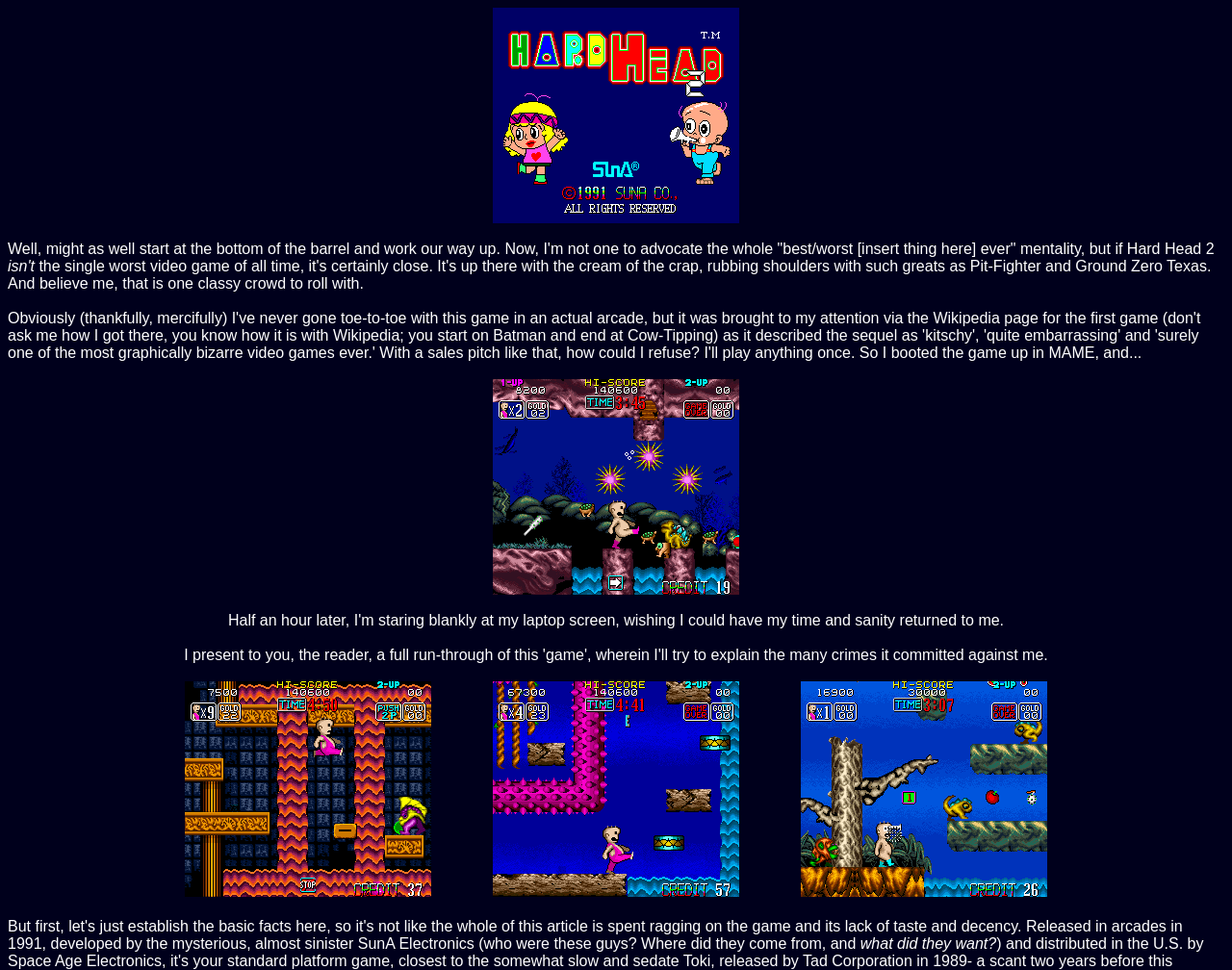What is the text above the first image?
From the image, respond with a single word or phrase.

Well, at least we're off to a good start.